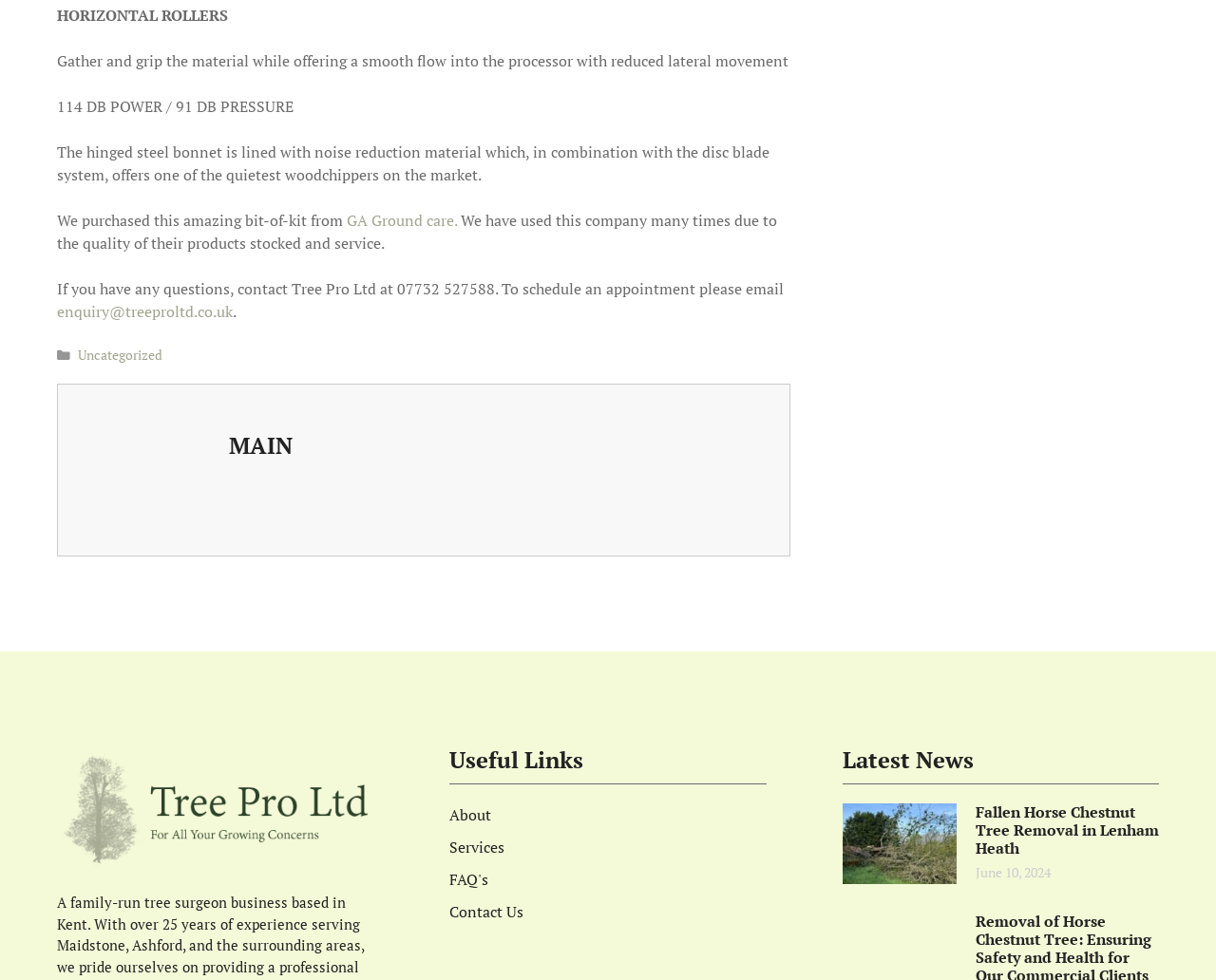Specify the bounding box coordinates of the area that needs to be clicked to achieve the following instruction: "Go to the About page".

[0.37, 0.821, 0.404, 0.842]